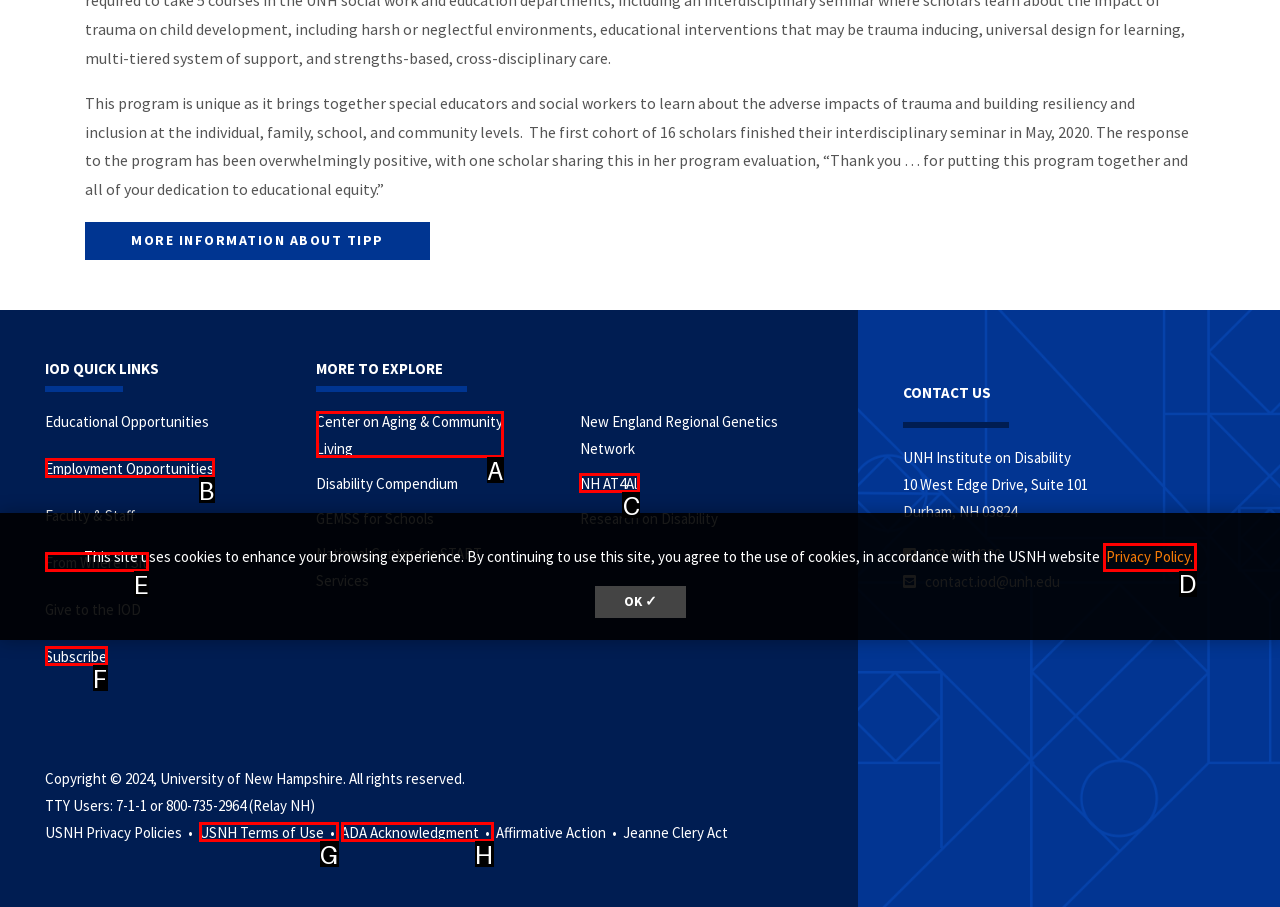Determine which HTML element best fits the description: NH AT4All
Answer directly with the letter of the matching option from the available choices.

C